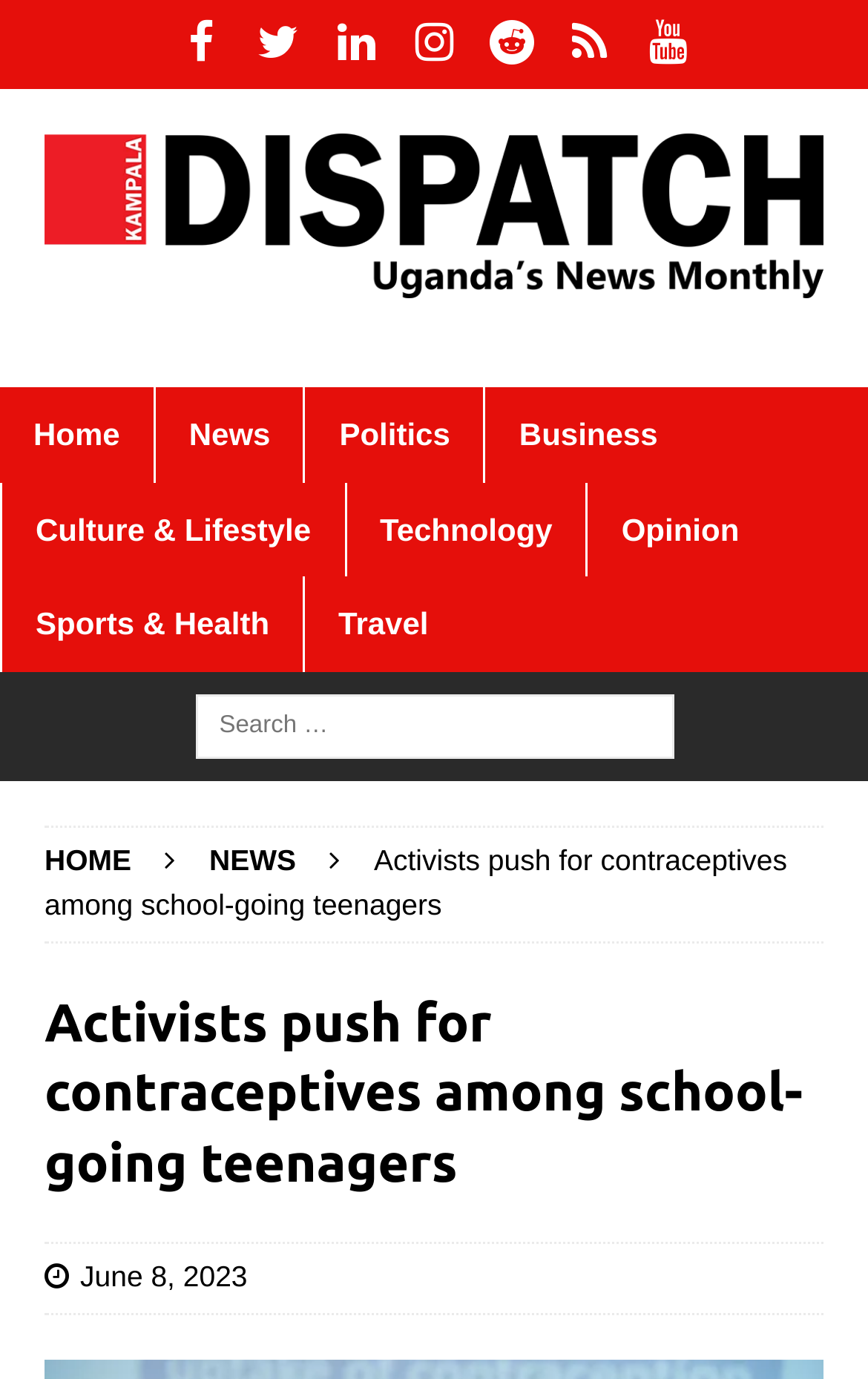Based on the element description parent_node: Comment * name="b21a10c90a", identify the bounding box of the UI element in the given webpage screenshot. The coordinates should be in the format (top-left x, top-left y, bottom-right x, bottom-right y) and must be between 0 and 1.

None